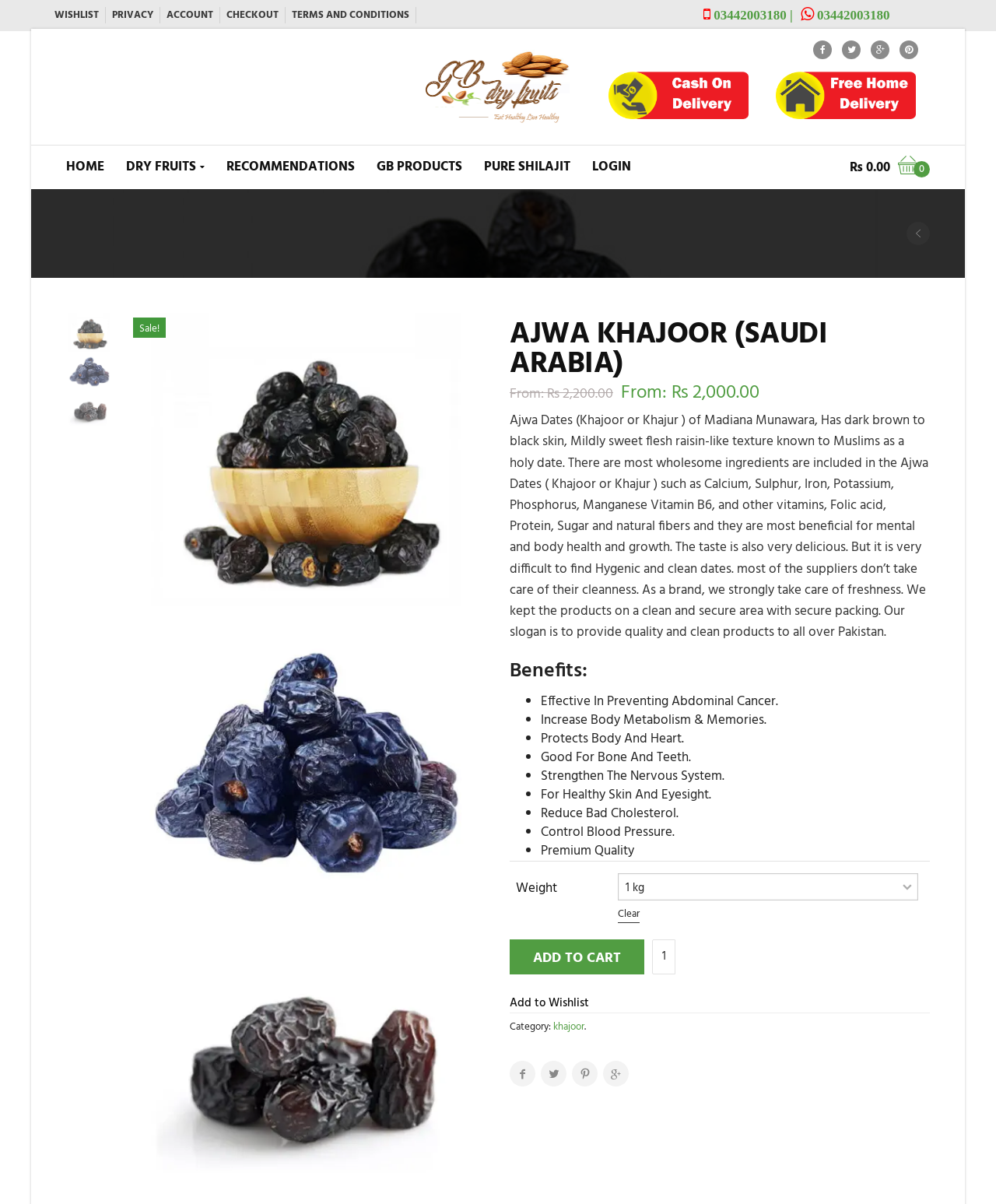What is the name of the dry fruit supplier?
We need a detailed and meticulous answer to the question.

The name of the dry fruit supplier can be found in the image with the bounding box coordinates [0.426, 0.041, 0.574, 0.103], which is labeled as 'Gilgit Baltistan Dry Fruit Supplier'.